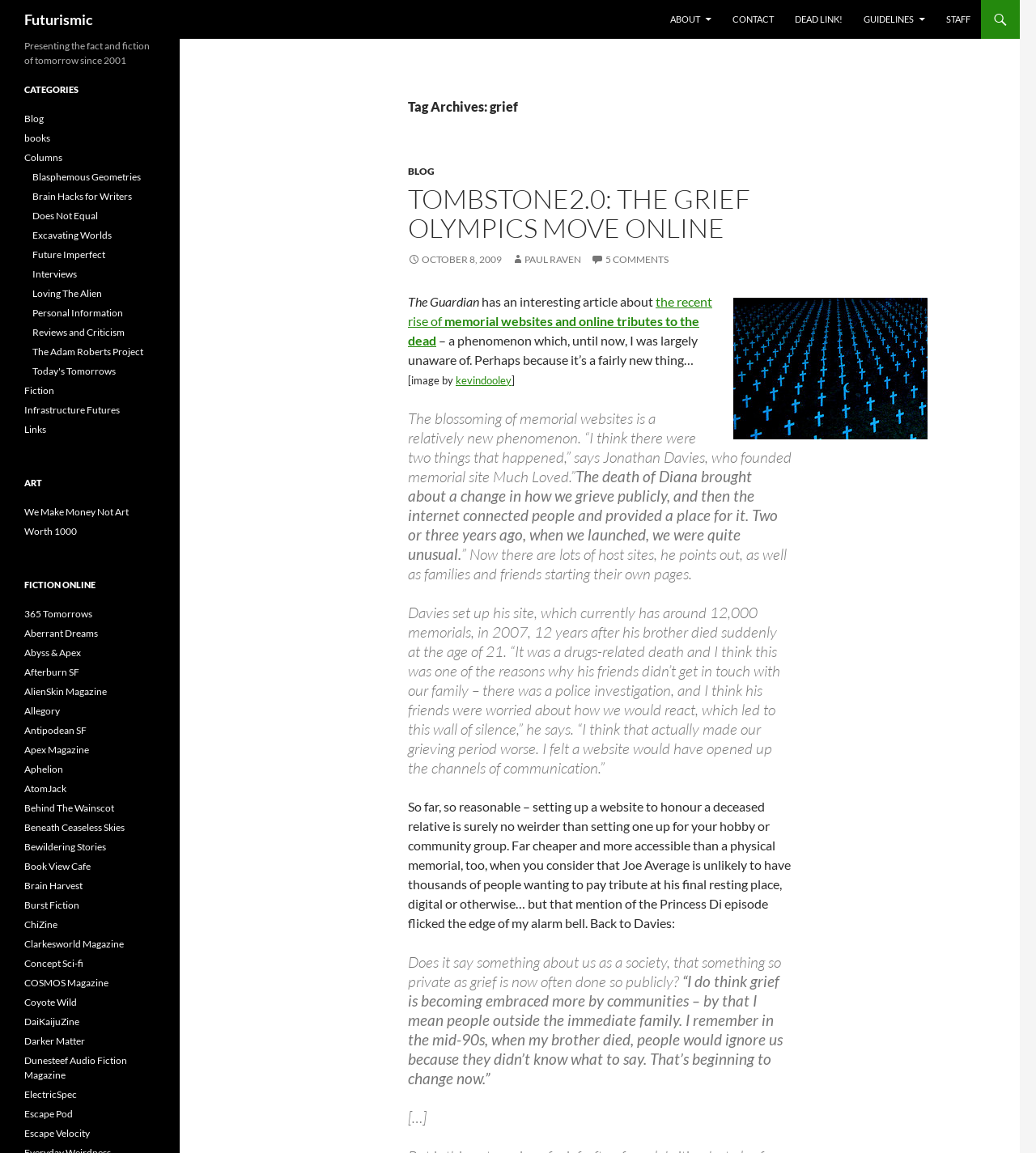Determine the bounding box for the described UI element: "Podcast".

None